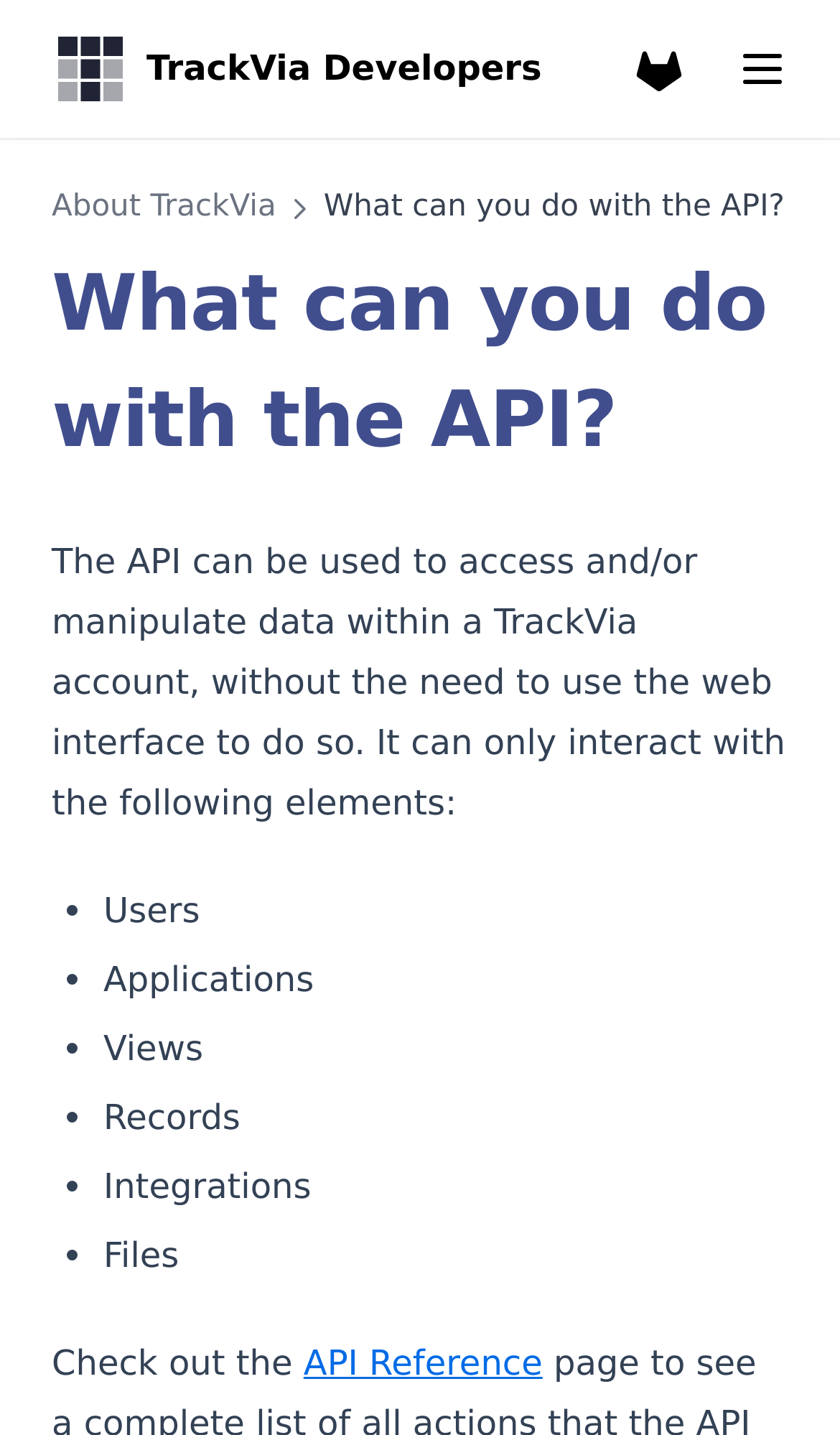What can you do with the TrackVia API?
Refer to the image and give a detailed response to the question.

According to the webpage, the API can be used to access and/or manipulate data within a TrackVia account, without the need to use the web interface to do so.